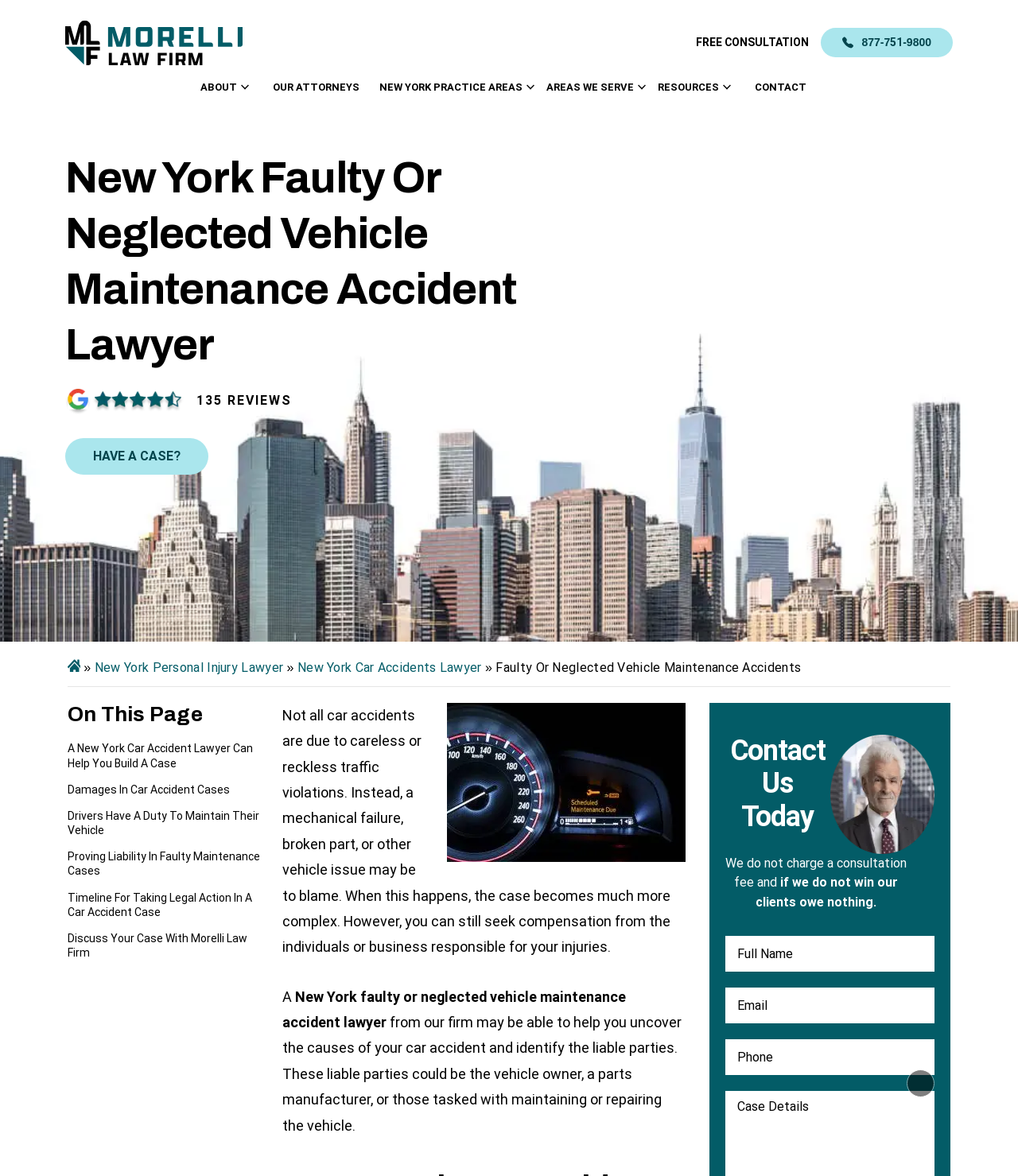Locate the bounding box coordinates of the clickable part needed for the task: "Fill in the 'Full Name' field".

[0.712, 0.796, 0.918, 0.826]